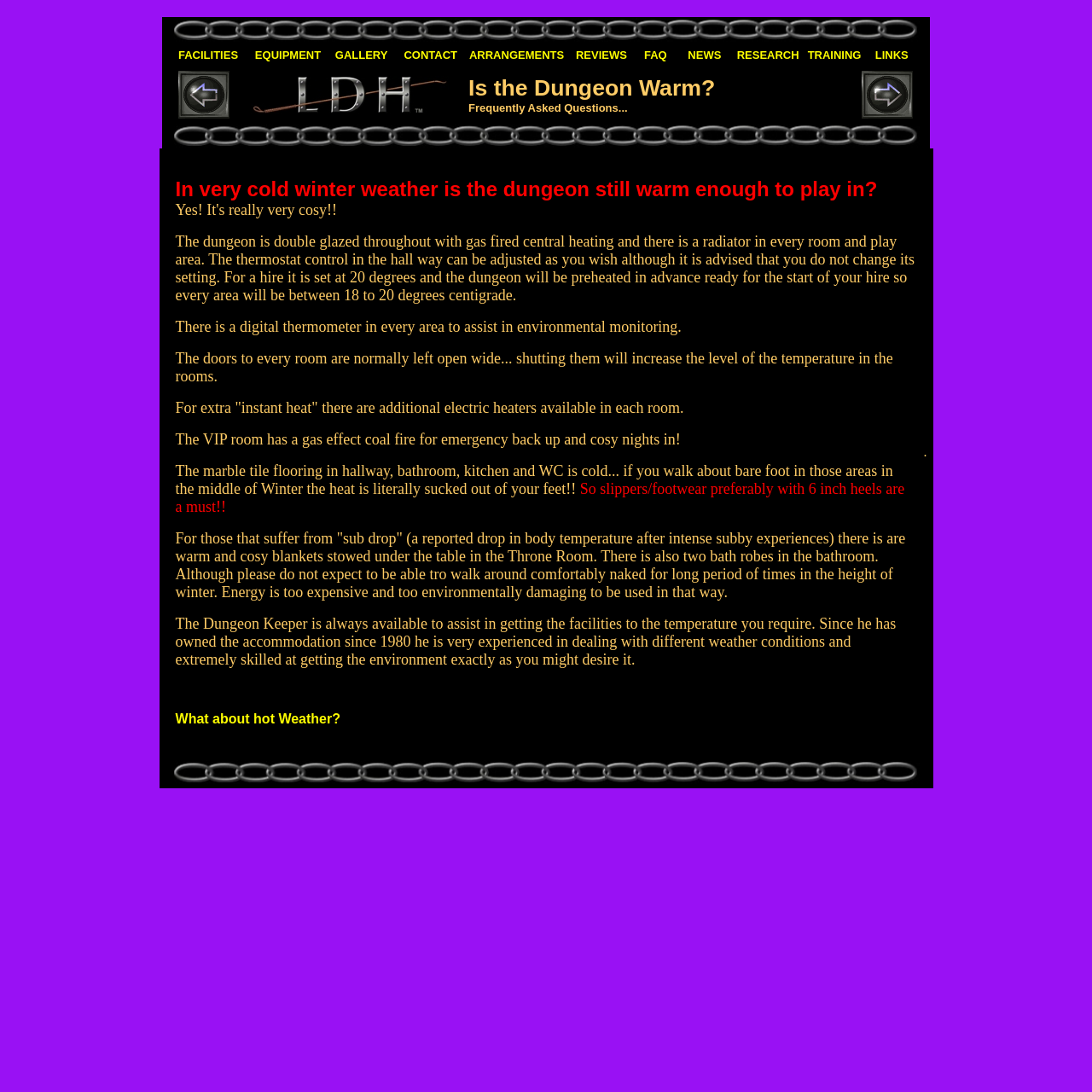What type of fire is available in the VIP room?
Can you give a detailed and elaborate answer to the question?

The webpage mentions that the VIP room has a gas effect coal fire for emergency back up and cosy nights in.